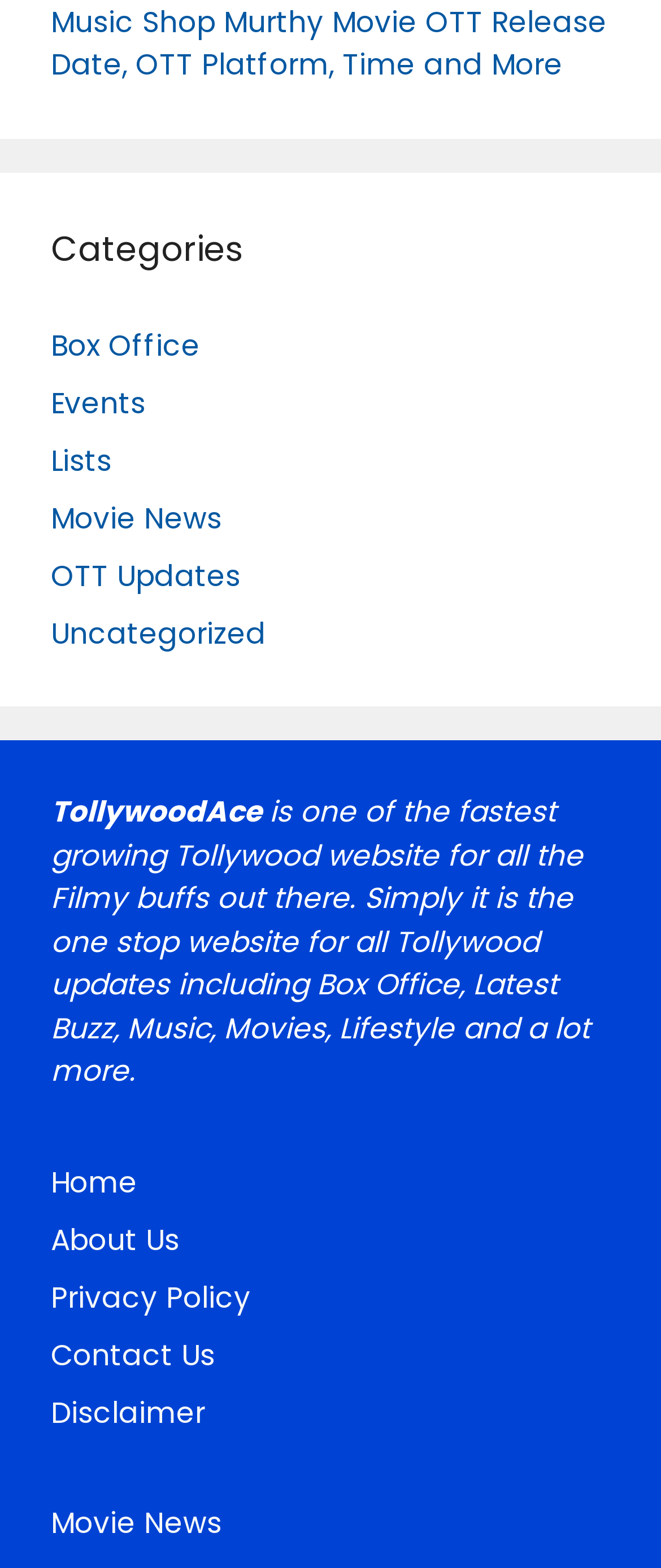What is the purpose of the website?
Deliver a detailed and extensive answer to the question.

The purpose of the website can be inferred from the StaticText element that describes the website as 'one stop website for all Tollywood updates including Box Office, Latest Buzz, Music, Movies, Lifestyle and a lot more'.